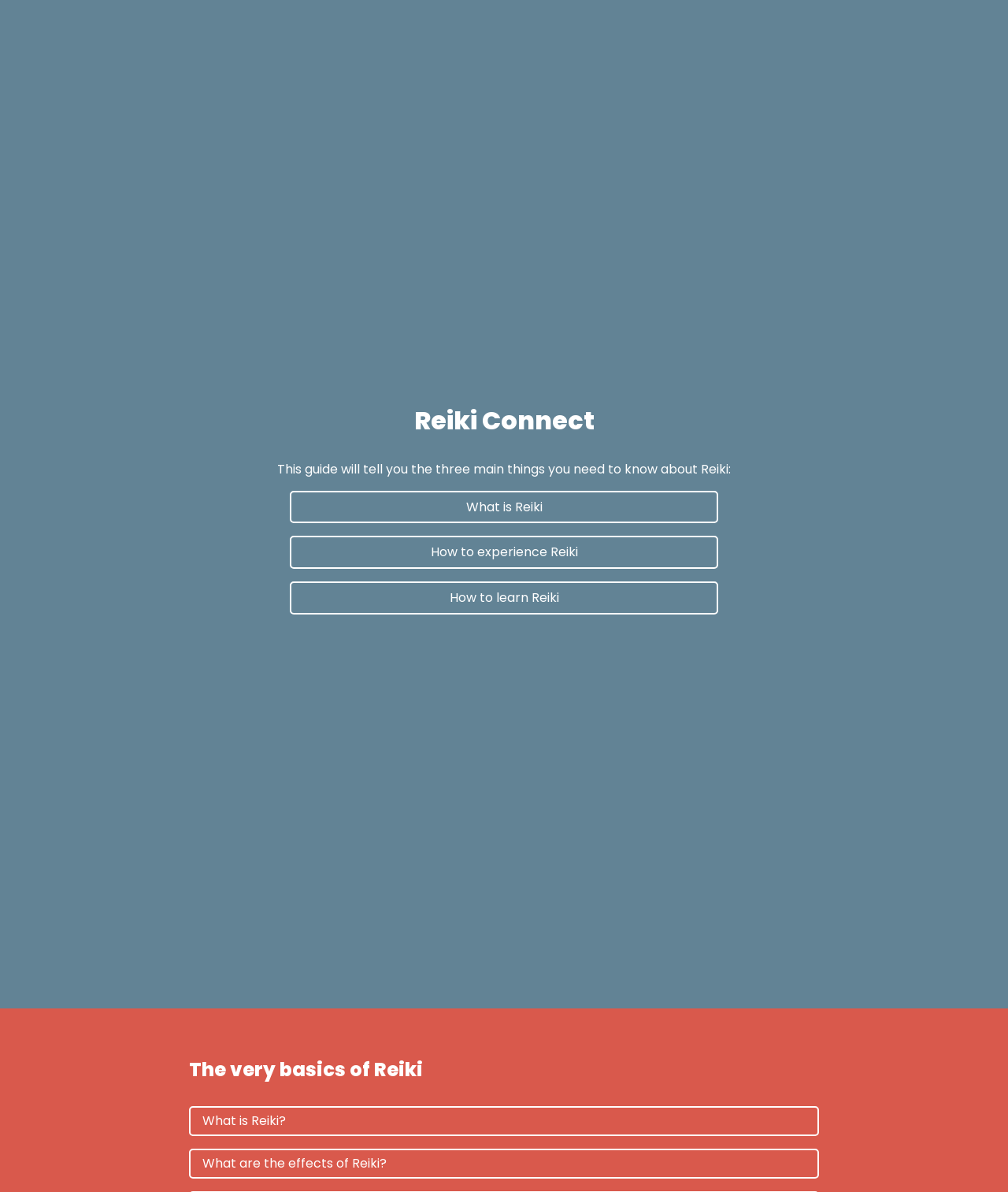What are the three main things to know about Reiki?
Answer the question in as much detail as possible.

The StaticText element 'This guide will tell you the three main things you need to know about Reiki:' is followed by three links: 'What is Reiki', 'How to experience Reiki', and 'How to learn Reiki', which suggests that these are the three main things to know about Reiki.